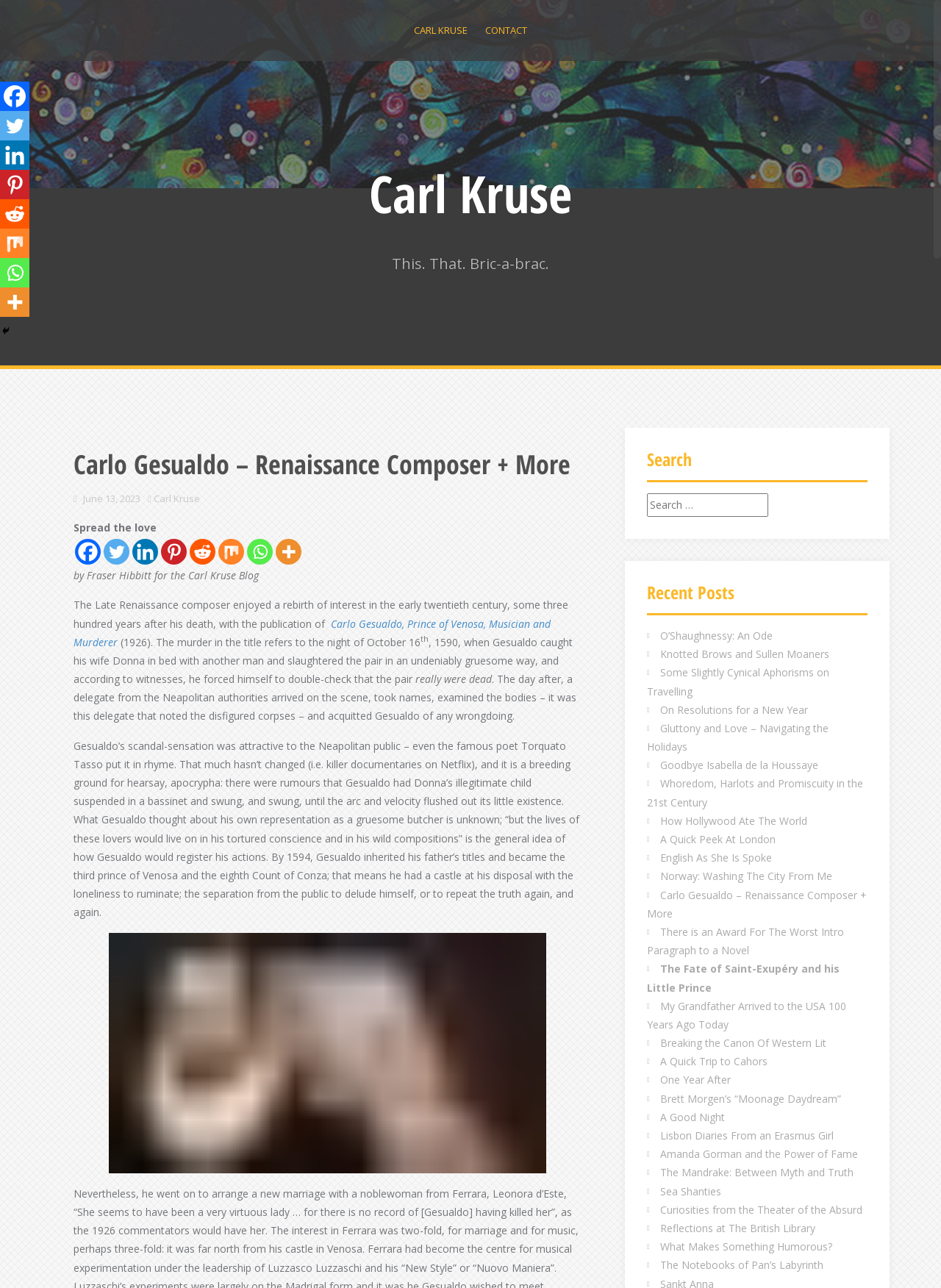Answer this question using a single word or a brief phrase:
Who wrote the post about Carlo Gesualdo?

Fraser Hibbitt